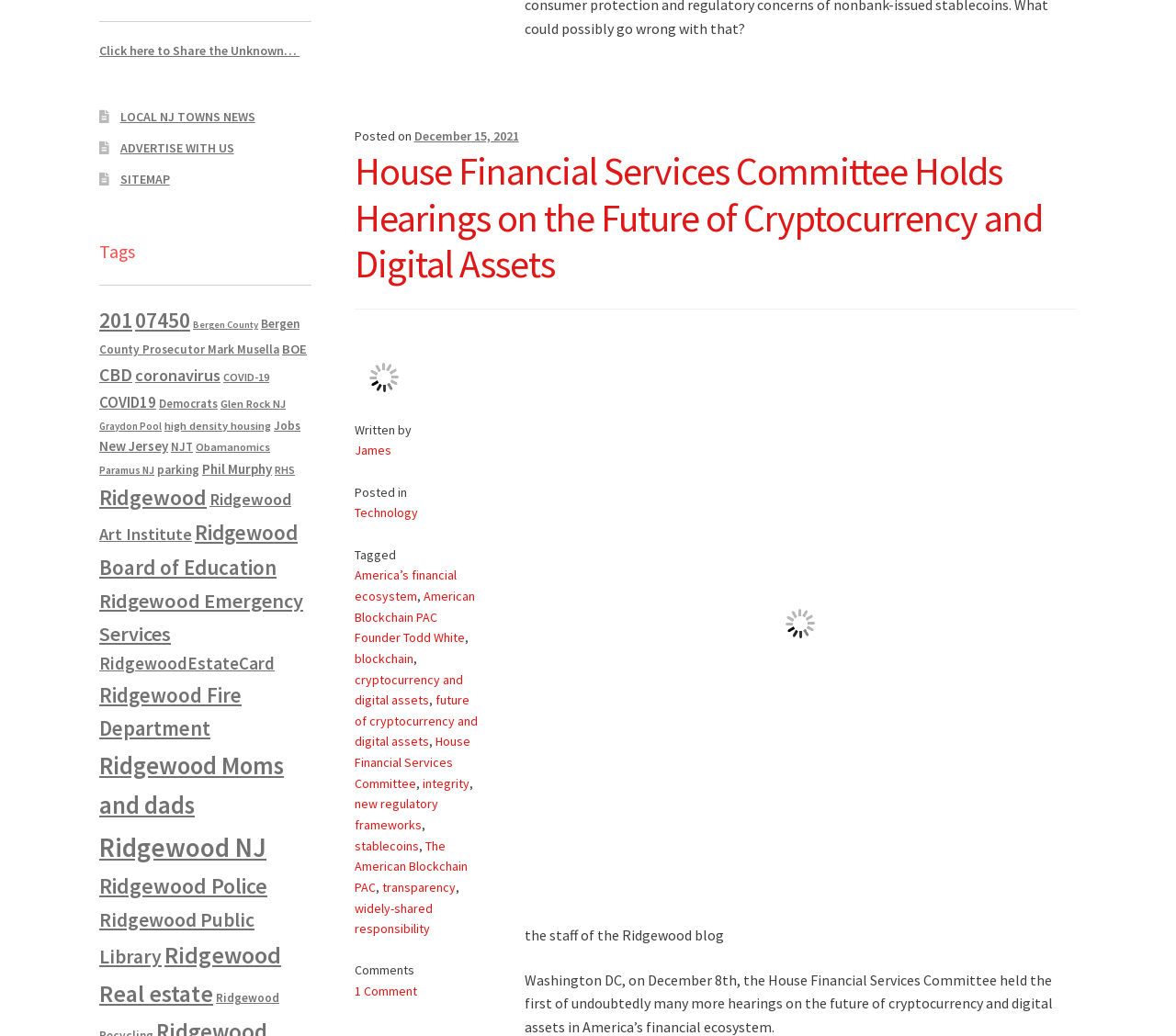Please identify the bounding box coordinates of the area that needs to be clicked to follow this instruction: "Click on the link to learn about hiking Hansons Peak in Cradle Mountain".

None